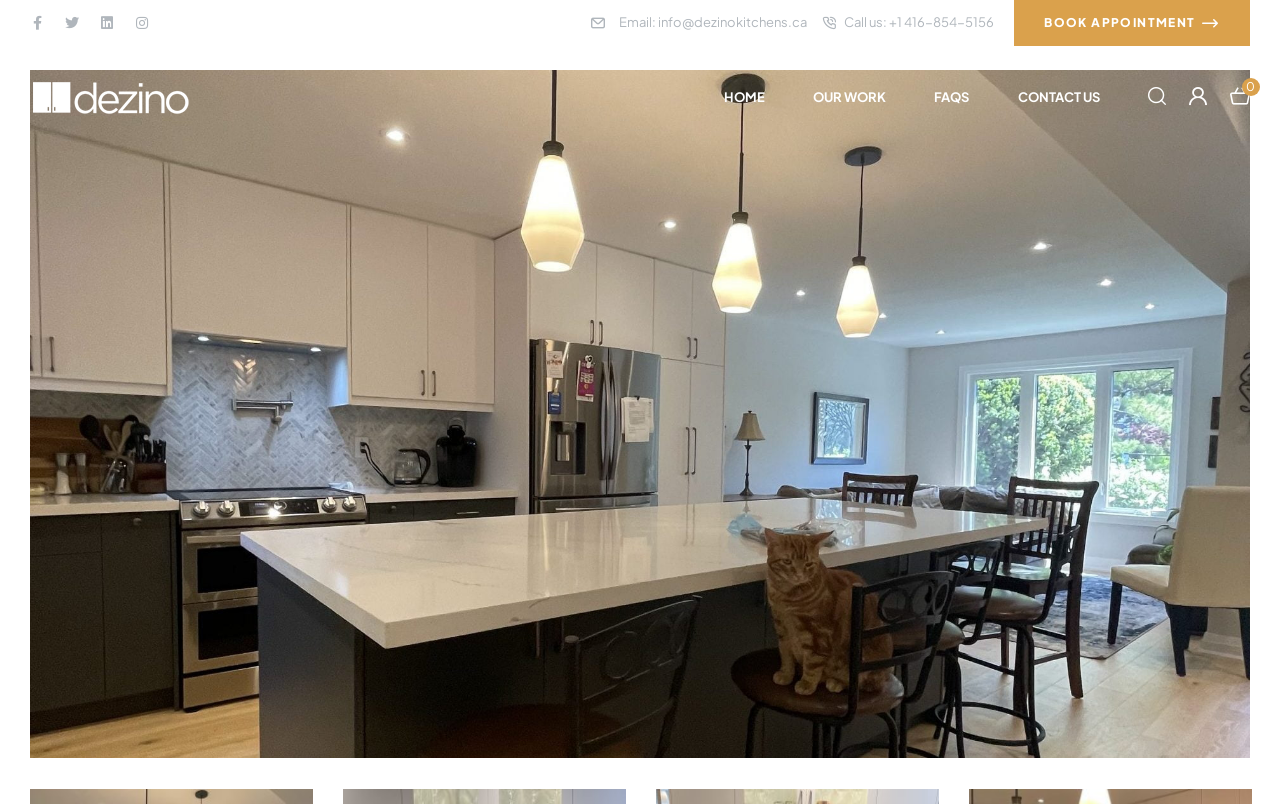What is the phone number to call?
Look at the image and answer the question with a single word or phrase.

+1 416-854-5156